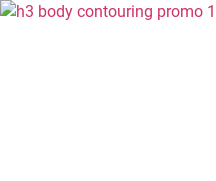Explain the details of the image comprehensively.

This promotional image, featured in the context of body contouring services, highlights advanced treatment options available at the medical spa. The image is likely part of a campaign to attract clients seeking effective body contouring solutions, such as Emsculpt. Accompanying text emphasizes the benefits of these treatments, placing focus on personalized plans tailored to individual aesthetic goals. These treatments, described as both effective and easy to schedule, are designed to deliver significant results while fitting into busy lifestyles. The promotional aspect of the image aims to entice potential clients to explore these advanced medical spa offerings further.